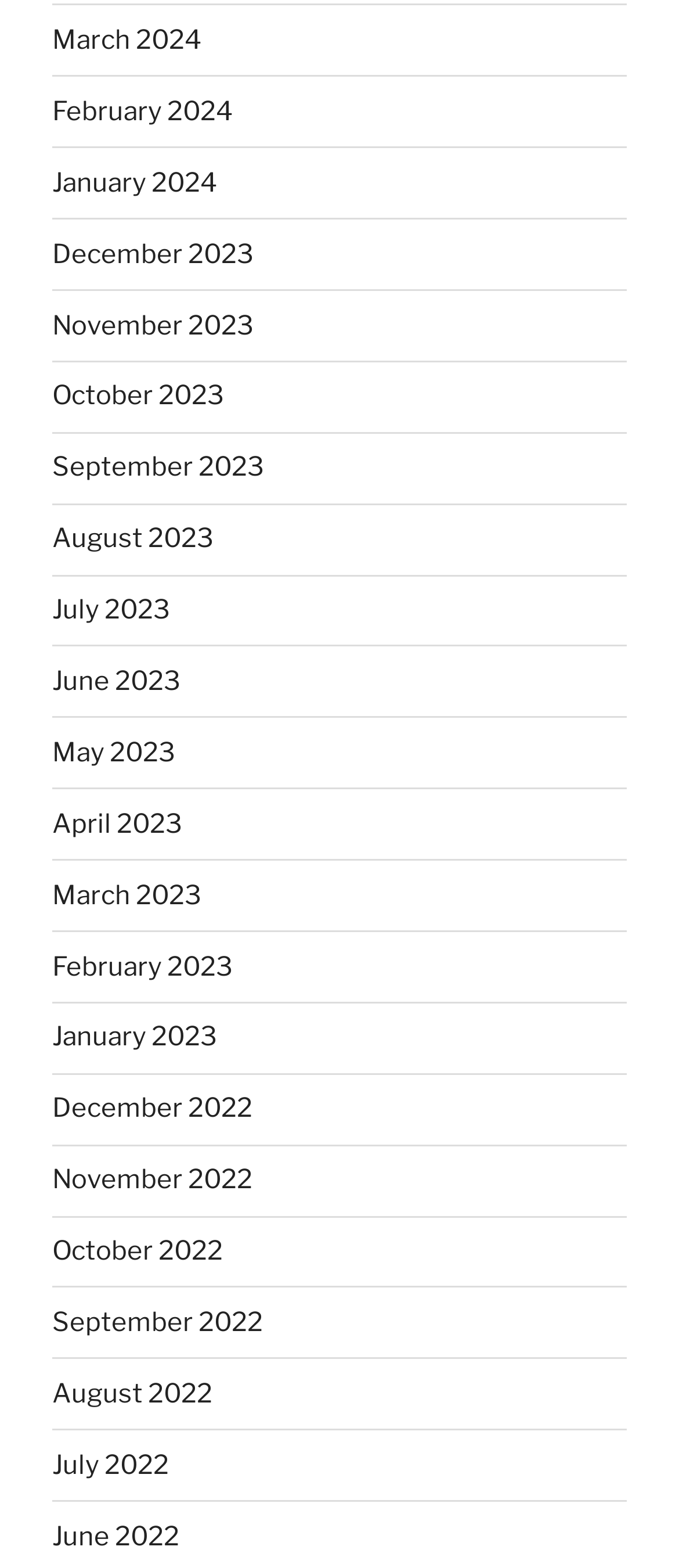Please analyze the image and provide a thorough answer to the question:
What is the most recent year listed?

I examined the list of links and found that the most recent year listed is 2024, which includes the months of January, February, and March.